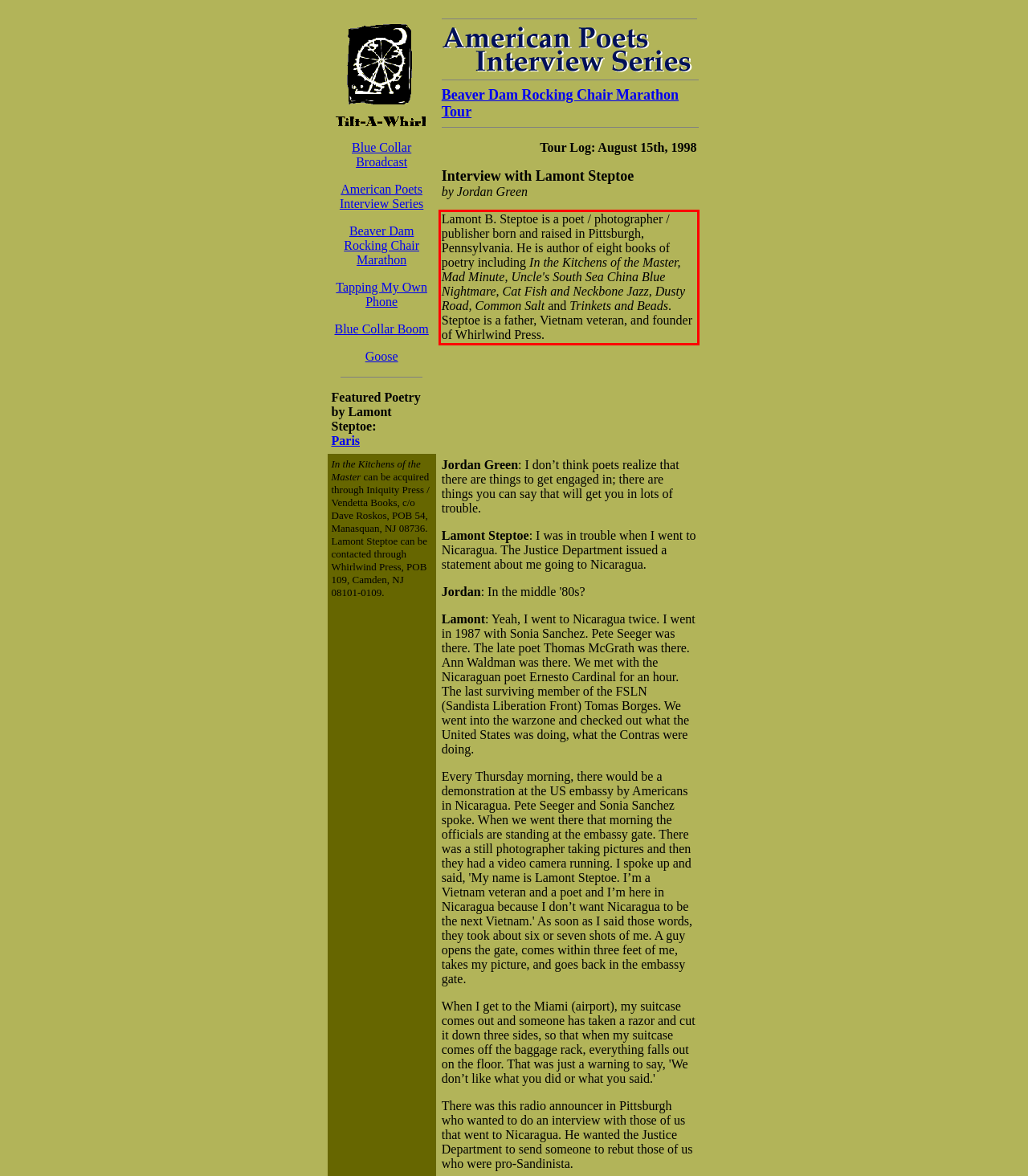Identify and extract the text within the red rectangle in the screenshot of the webpage.

Lamont B. Steptoe is a poet / photographer / publisher born and raised in Pittsburgh, Pennsylvania. He is author of eight books of poetry including In the Kitchens of the Master, Mad Minute, Uncle's South Sea China Blue Nightmare, Cat Fish and Neckbone Jazz, Dusty Road, Common Salt and Trinkets and Beads. Steptoe is a father, Vietnam veteran, and founder of Whirlwind Press.